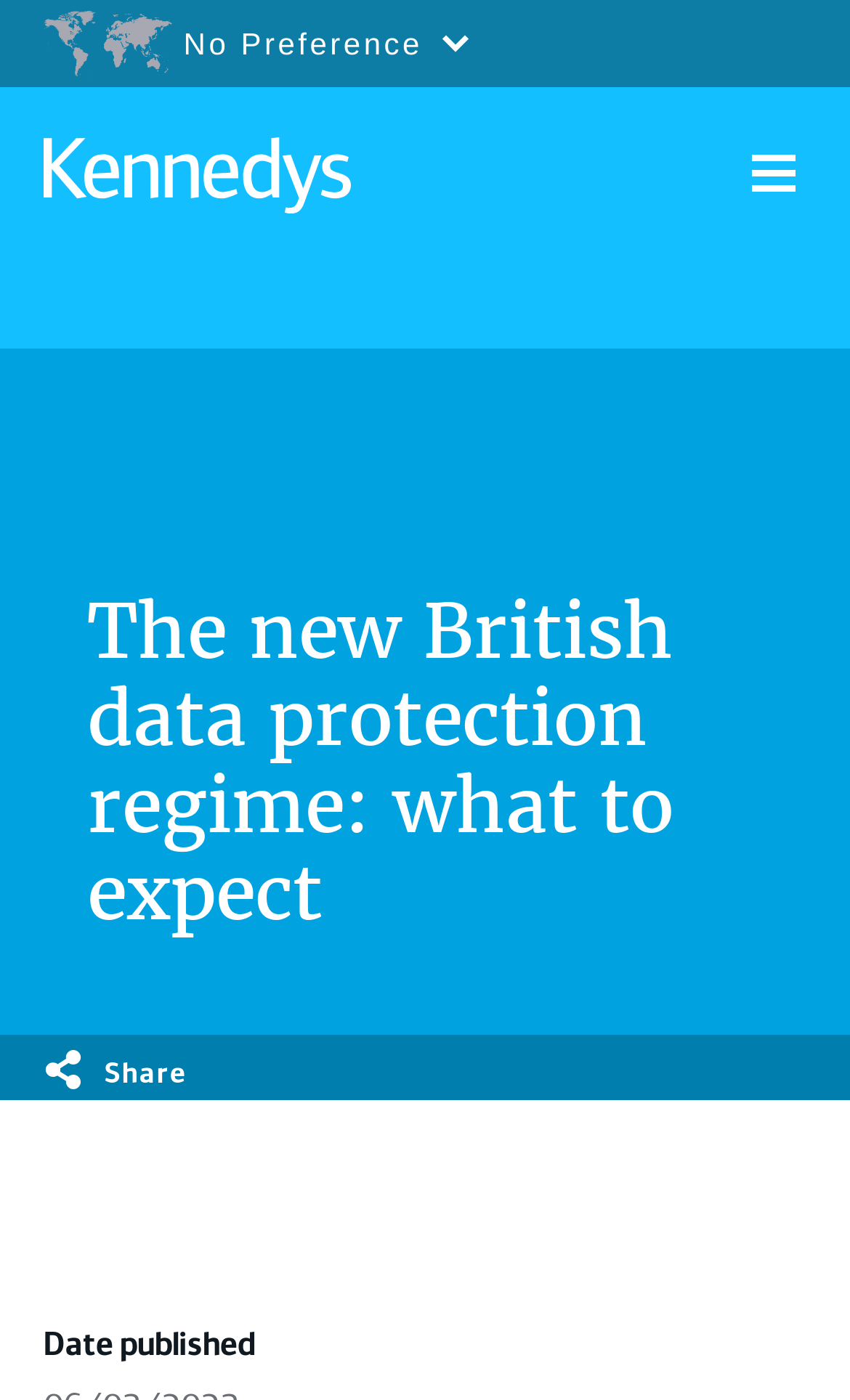Bounding box coordinates are specified in the format (top-left x, top-left y, bottom-right x, bottom-right y). All values are floating point numbers bounded between 0 and 1. Please provide the bounding box coordinate of the region this sentence describes: Accessibility.Search

[0.013, 0.008, 0.426, 0.02]